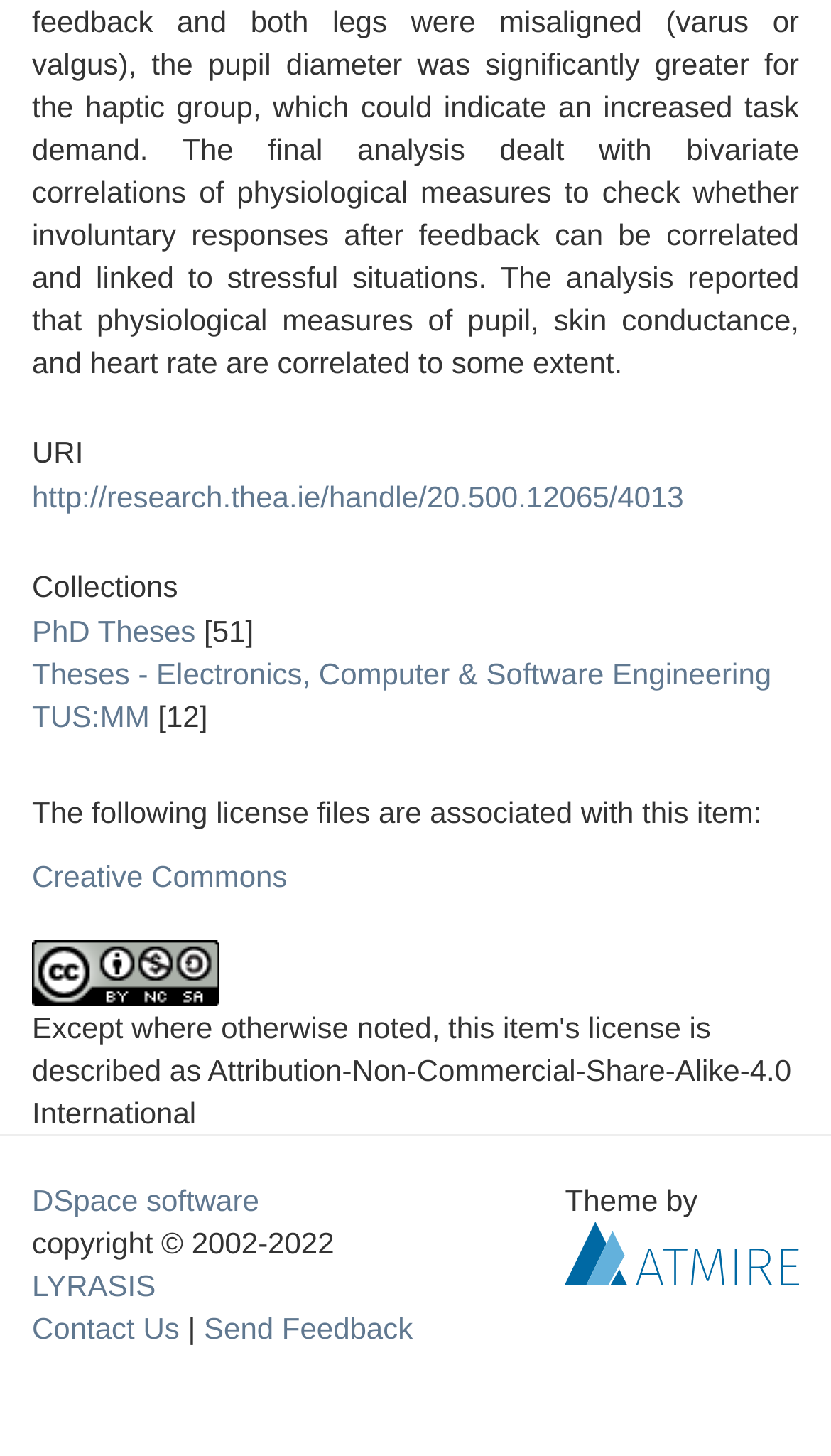What is the type of theses under 'Collections'?
Based on the screenshot, provide your answer in one word or phrase.

PhD Theses